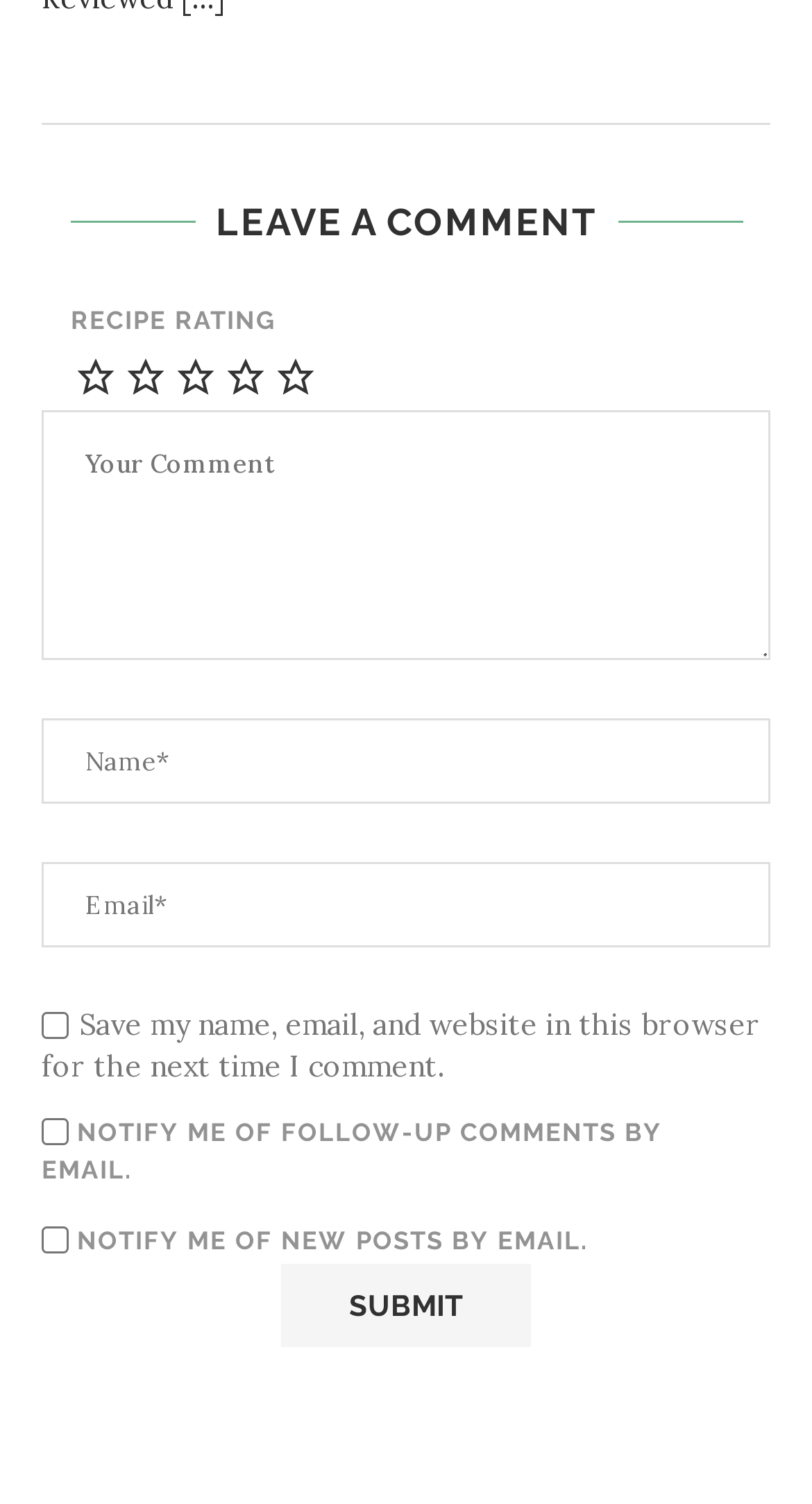Locate the bounding box coordinates of the clickable element to fulfill the following instruction: "Leave a comment". Provide the coordinates as four float numbers between 0 and 1 in the format [left, top, right, bottom].

[0.051, 0.273, 0.949, 0.439]